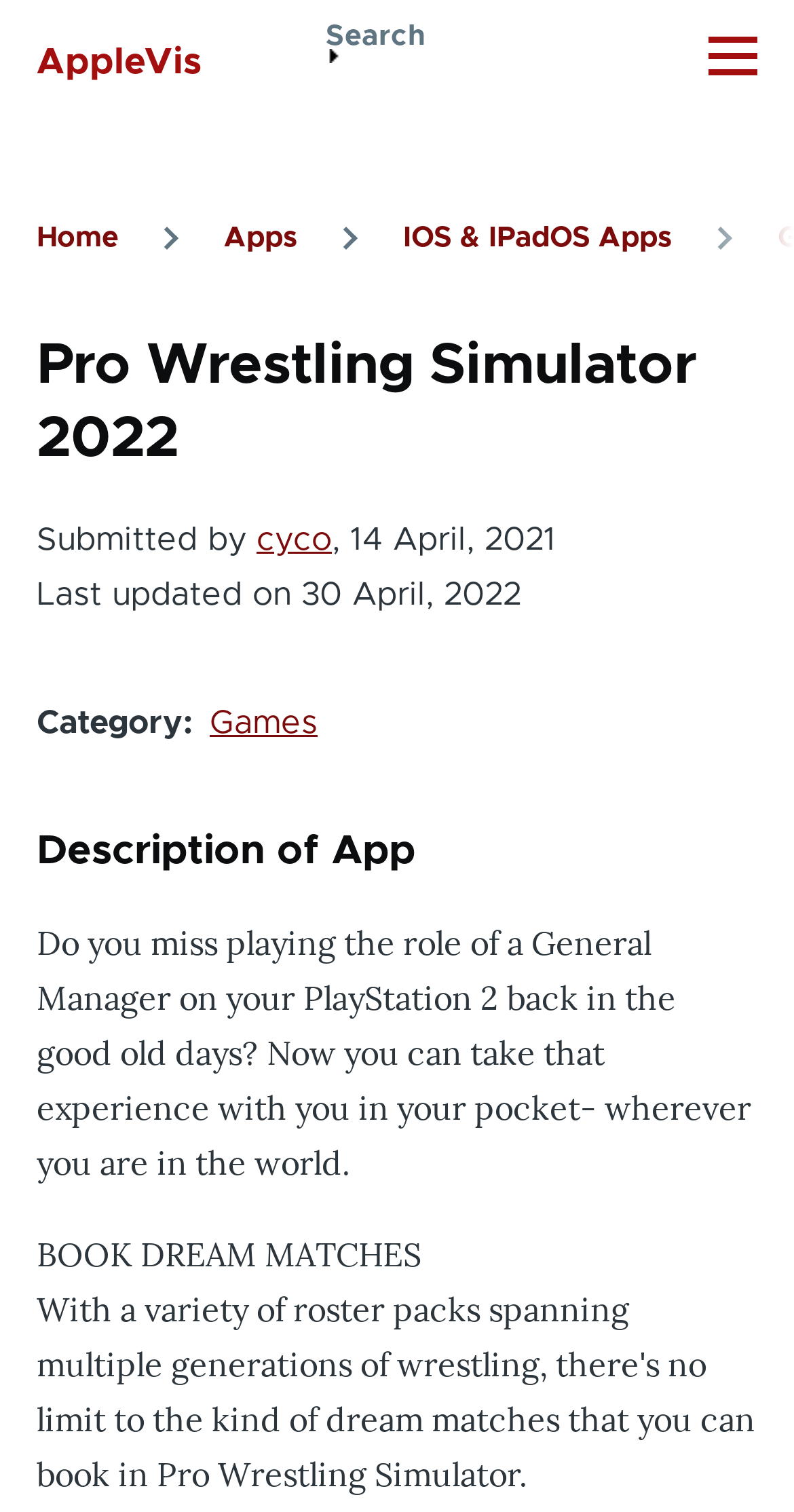Please find the bounding box coordinates of the element's region to be clicked to carry out this instruction: "Explore 'Ultrafeed LSZ' tag".

None